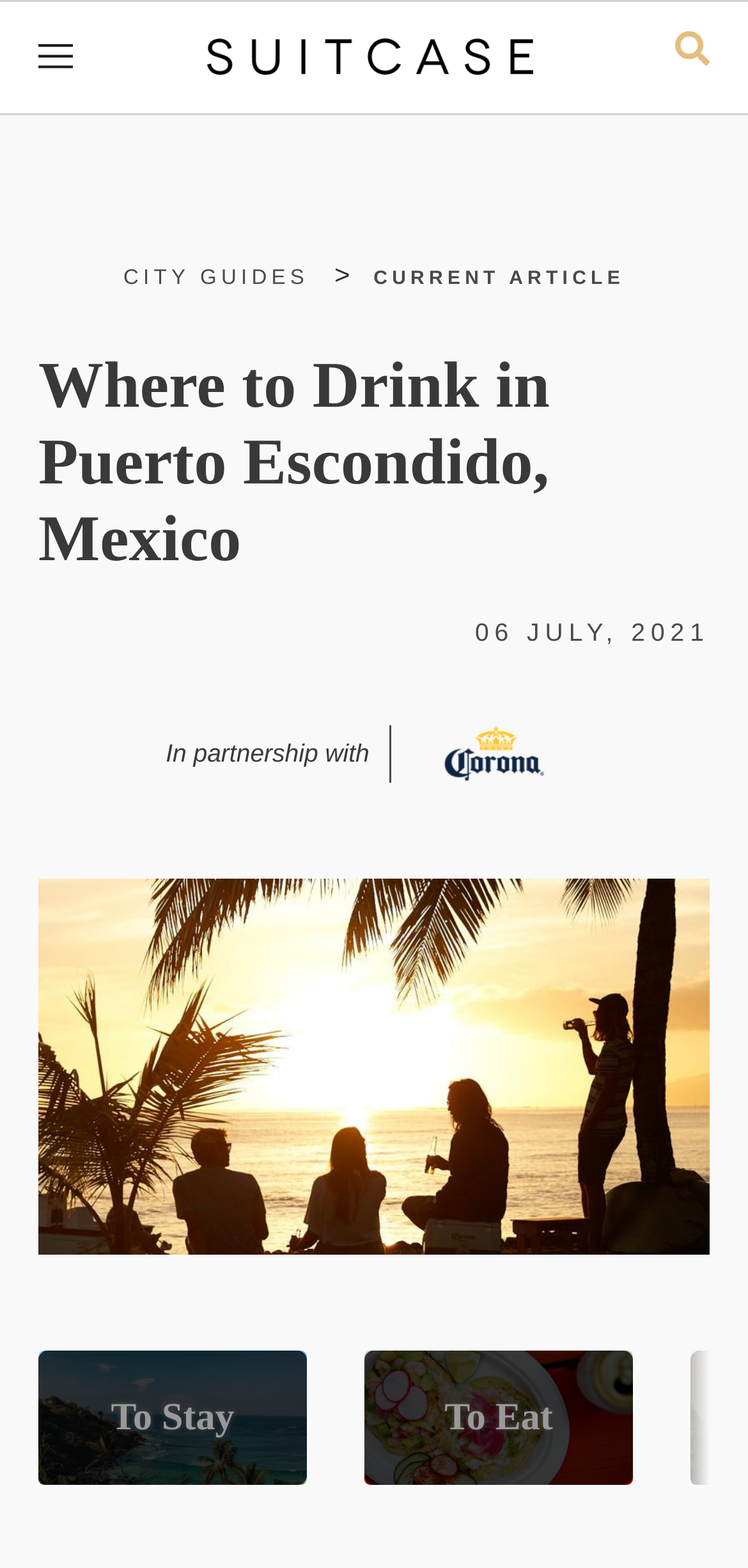Respond to the question below with a concise word or phrase:
What is the date of the article?

06 JULY, 2021